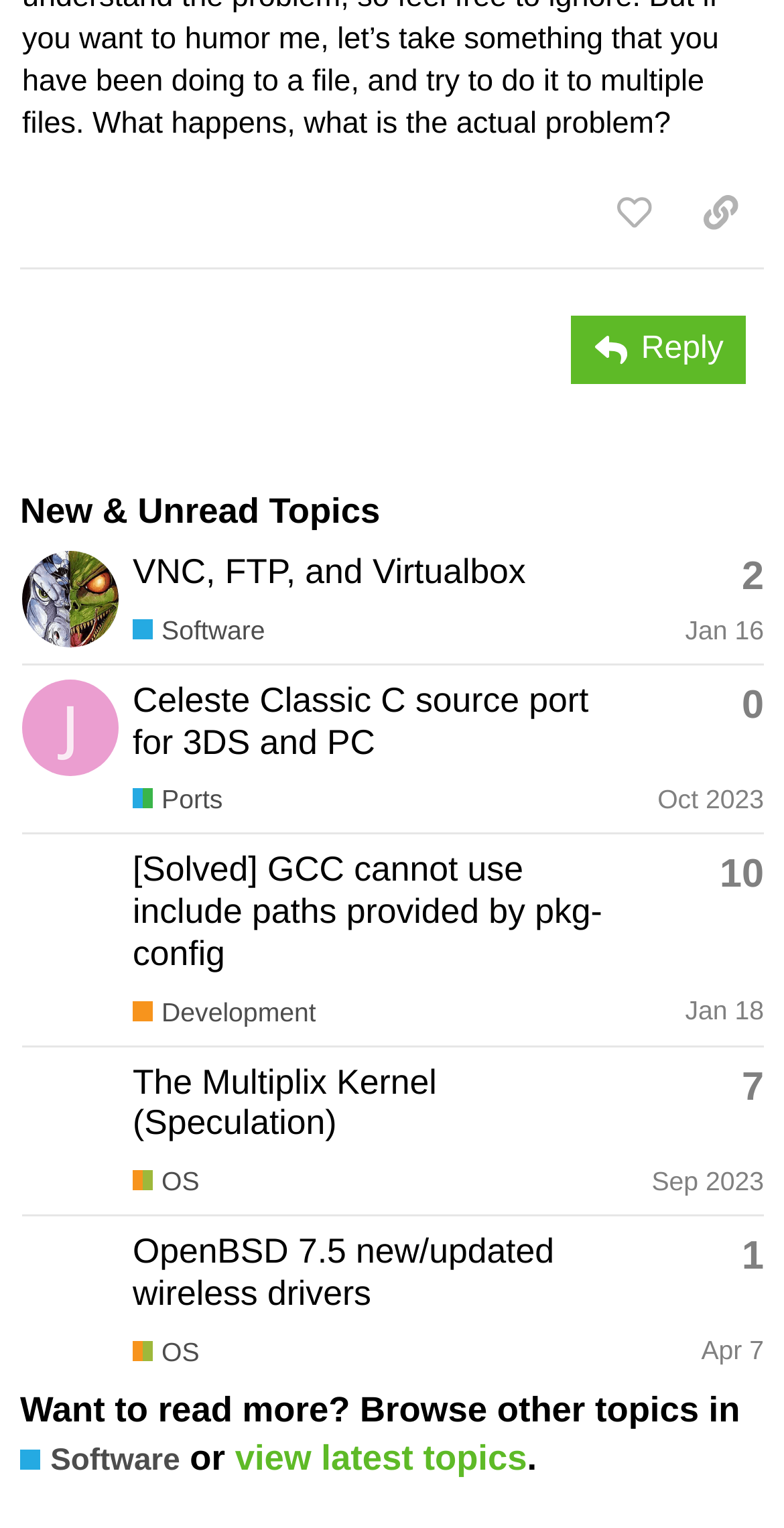Please find the bounding box coordinates of the element's region to be clicked to carry out this instruction: "Click the phone number".

None